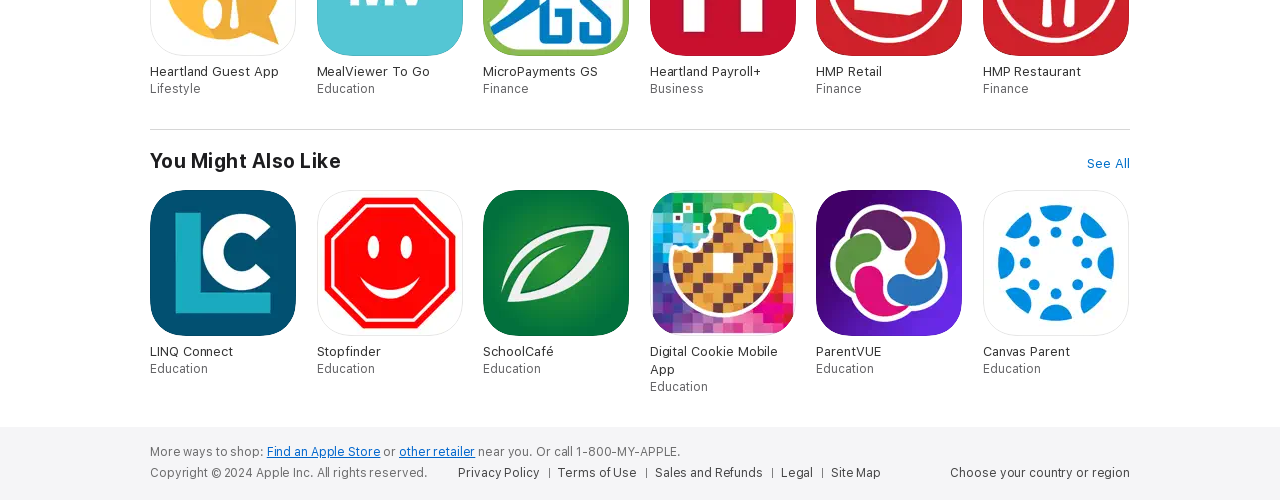What year is the copyright of Apple Inc.?
Using the information from the image, answer the question thoroughly.

The year of the copyright of Apple Inc. is '2024' because the static text element with the text 'Copyright © 2024 Apple Inc. All rights reserved.' is located at the bottom of the webpage.